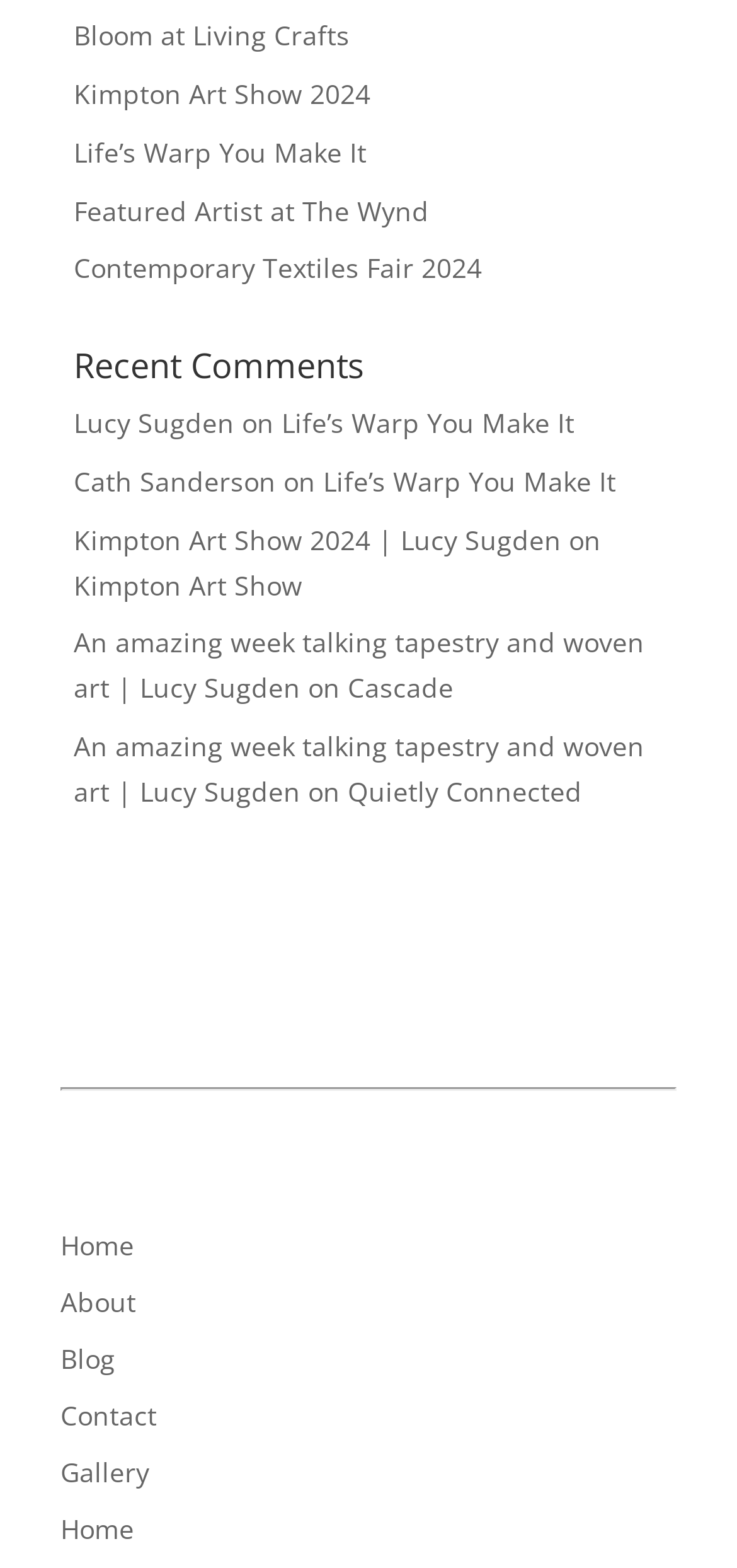Respond with a single word or phrase to the following question: Is there a separator on the webpage?

Yes